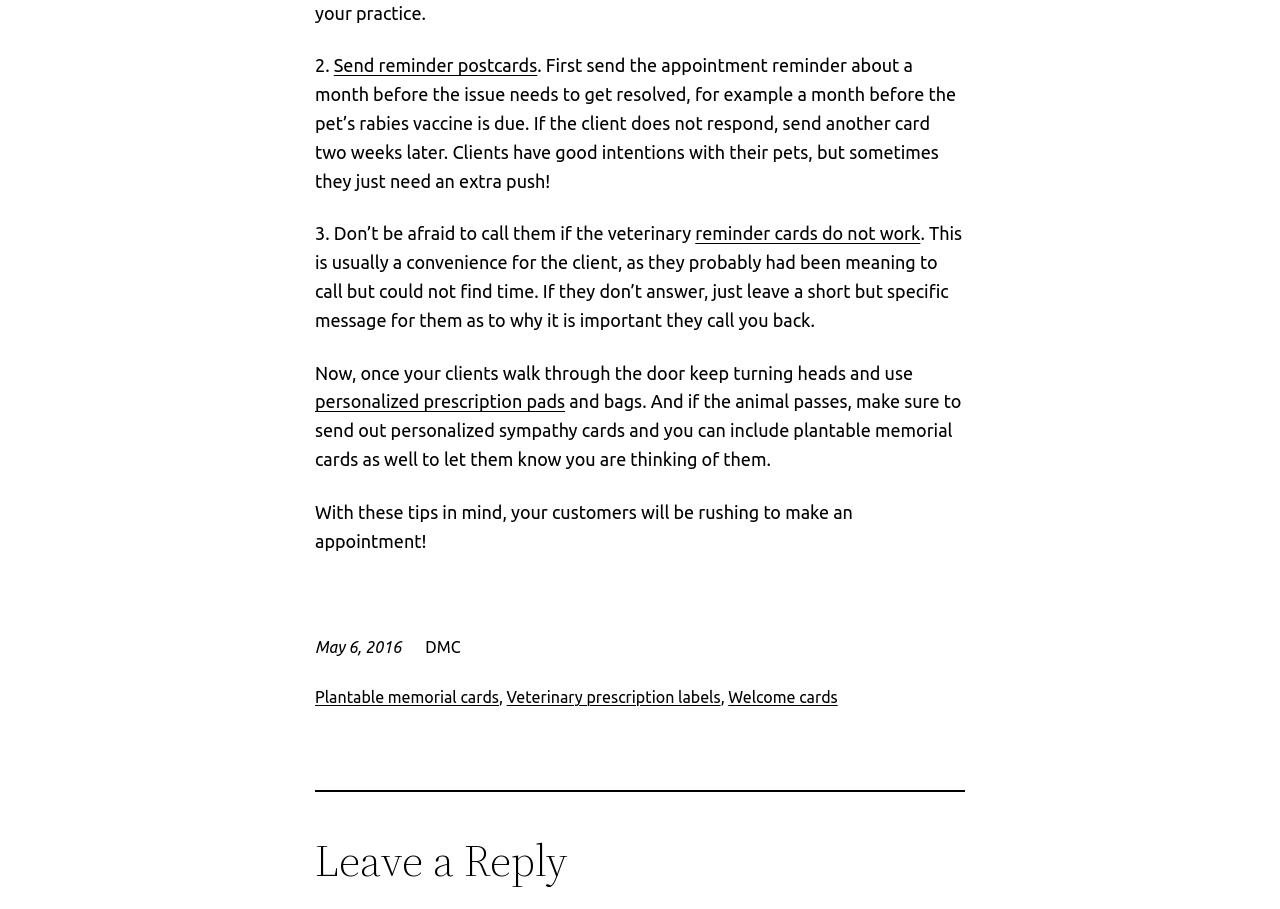What is the purpose of calling clients if reminder cards do not work?
Based on the screenshot, answer the question with a single word or phrase.

Convenience for clients